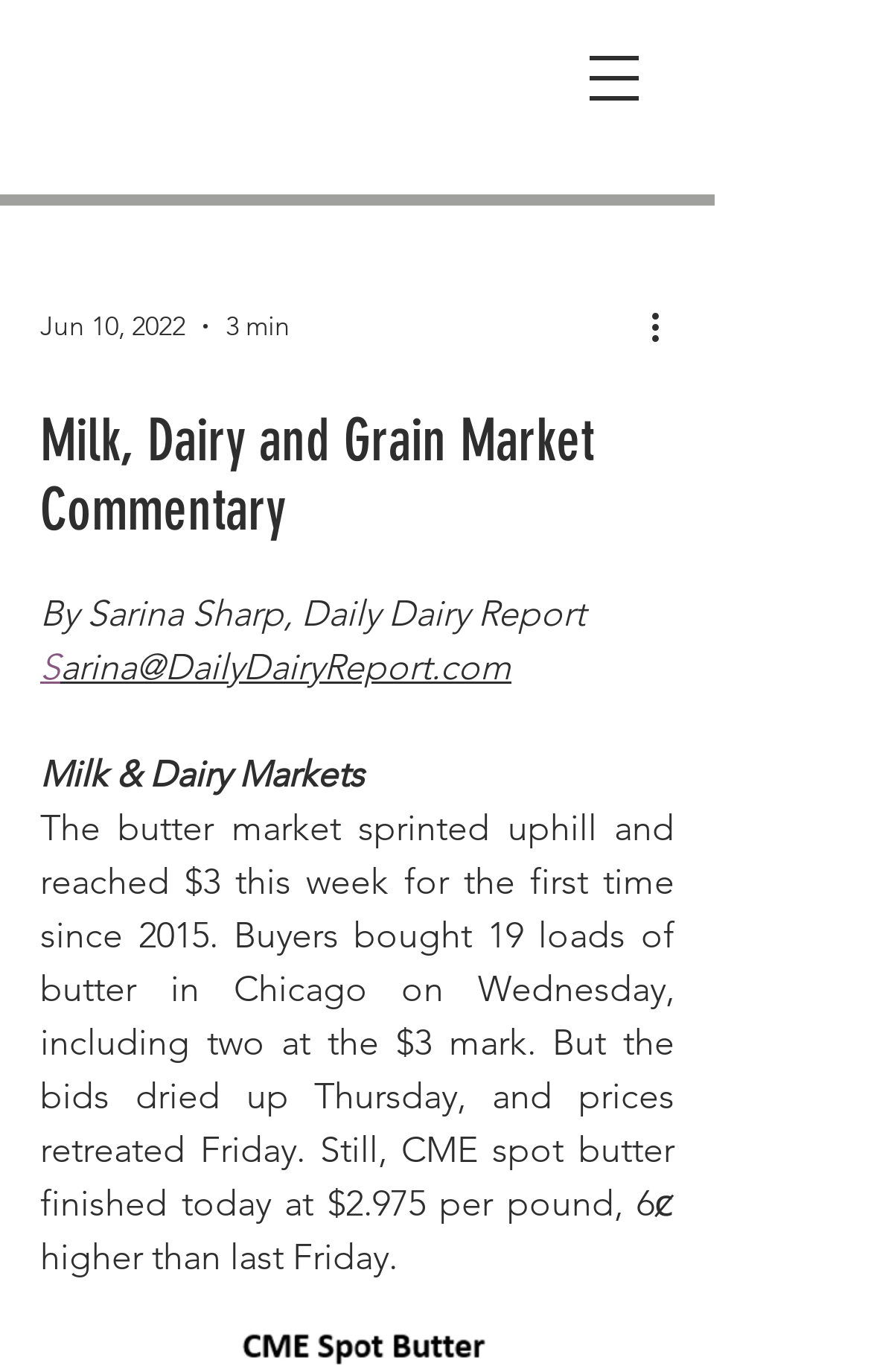Please provide a one-word or short phrase answer to the question:
What is the date of this article?

Jun 10, 2022